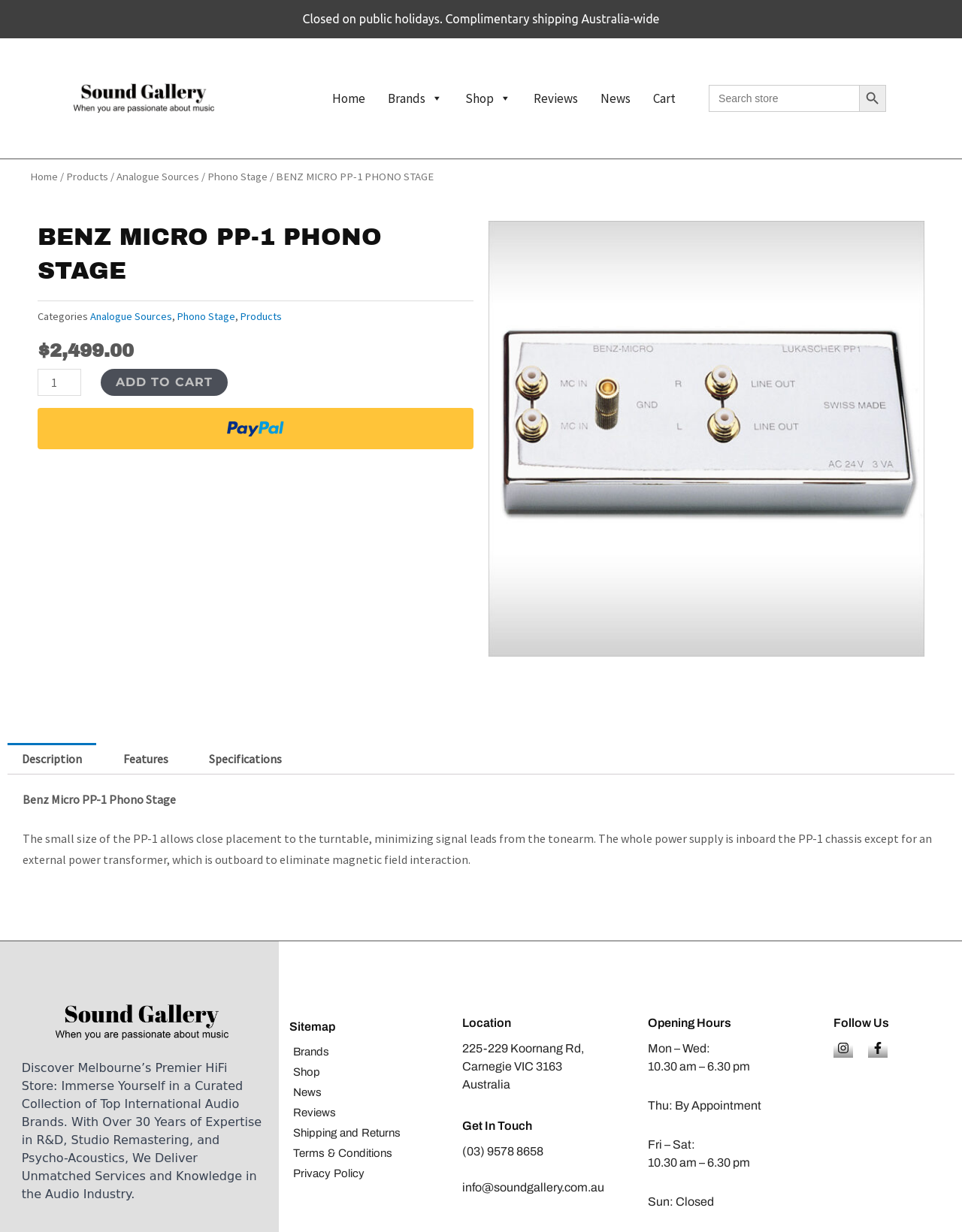Construct a comprehensive caption that outlines the webpage's structure and content.

This webpage is about the Benz Micro PP-1 Phono Stage product on the Sound Gallery website. At the top, there is a navigation bar with links to Home, Brands, Shop, Reviews, News, and Cart. Below the navigation bar, there is a search bar with a search button and a search icon. 

On the left side, there is a breadcrumb navigation showing the path from Home to Products to Analogue Sources to Phono Stage, and finally to the current page, Benz Micro PP-1 Phono Stage. 

The main content area is divided into sections. The first section displays the product name, Benz Micro PP-1 Phono Stage, and its price, $2,499.00. Below the price, there is a quantity selector and an Add to Cart button. 

To the right of the product information, there is an iframe displaying a PayPal payment option. 

Below the product information, there are three tabs: Description, Features, and Specifications. The Description tab is currently selected, and it displays a brief text about the product, mentioning its small size and the benefits of close placement to the turntable. 

At the bottom of the page, there is a footer section with links to various pages, including Sitemap, Brands, Shop, News, Reviews, and more. There is also a section displaying the store's location, contact information, and opening hours. Additionally, there are links to the store's social media profiles, including Instagram and Facebook.